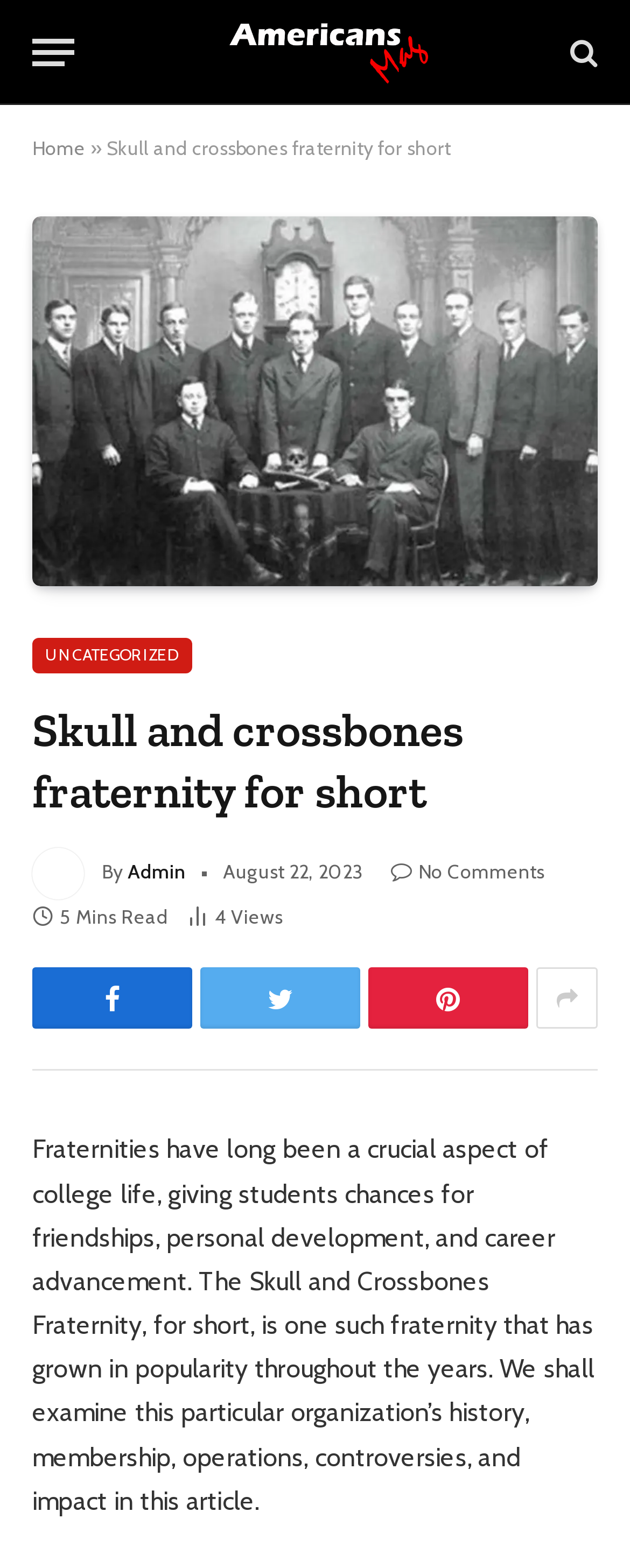Give a concise answer using only one word or phrase for this question:
What is the name of the fraternity?

Skull and Crossbones